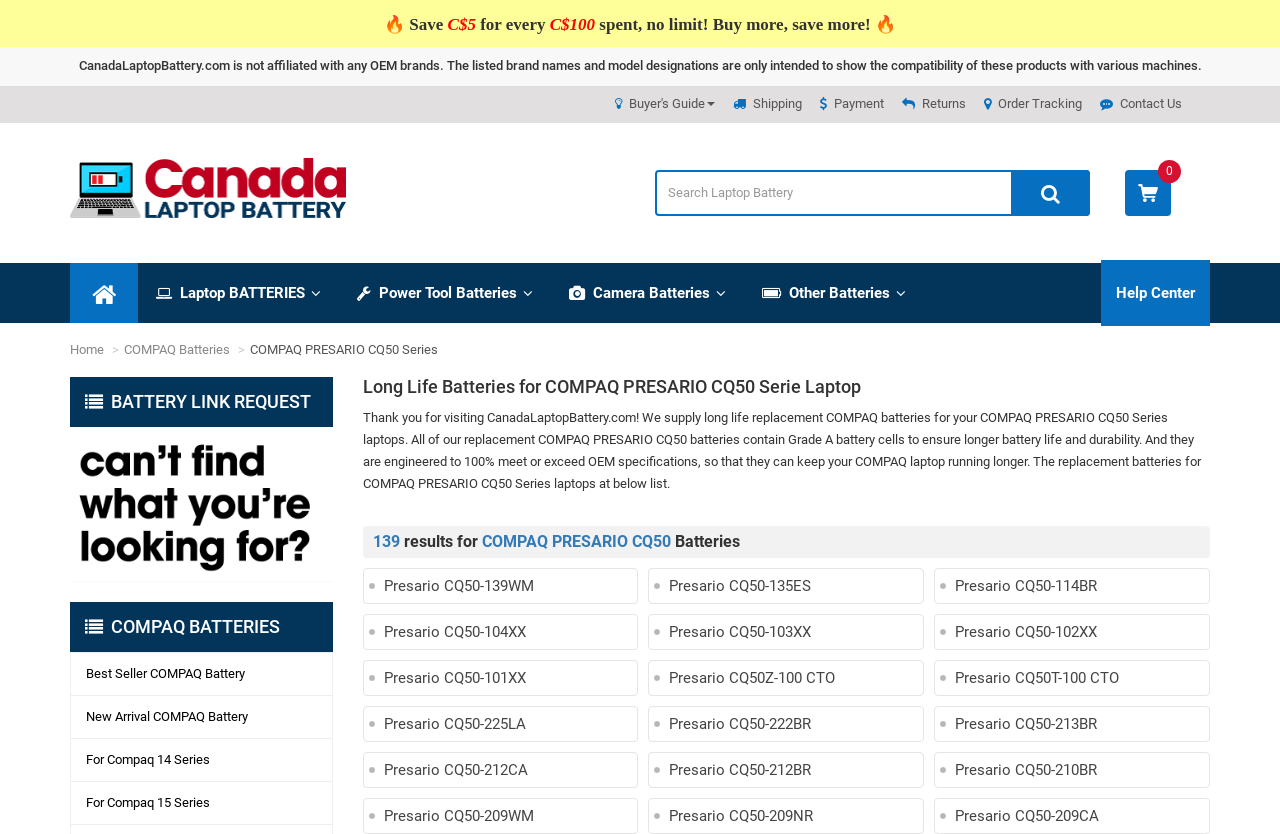Please identify the bounding box coordinates of the clickable element to fulfill the following instruction: "Call the hotline". The coordinates should be four float numbers between 0 and 1, i.e., [left, top, right, bottom].

None